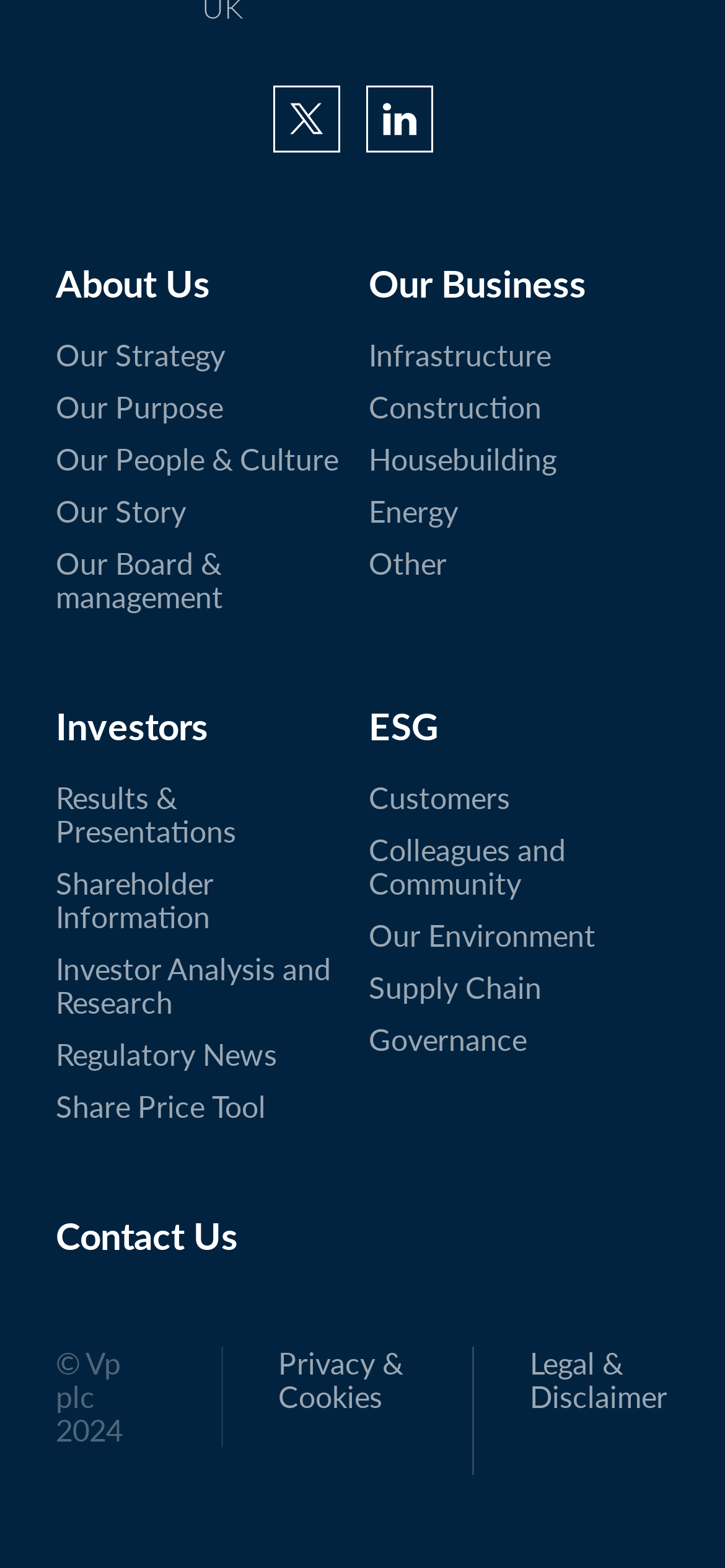Pinpoint the bounding box coordinates of the element you need to click to execute the following instruction: "Click About Us". The bounding box should be represented by four float numbers between 0 and 1, in the format [left, top, right, bottom].

[0.077, 0.163, 0.29, 0.196]